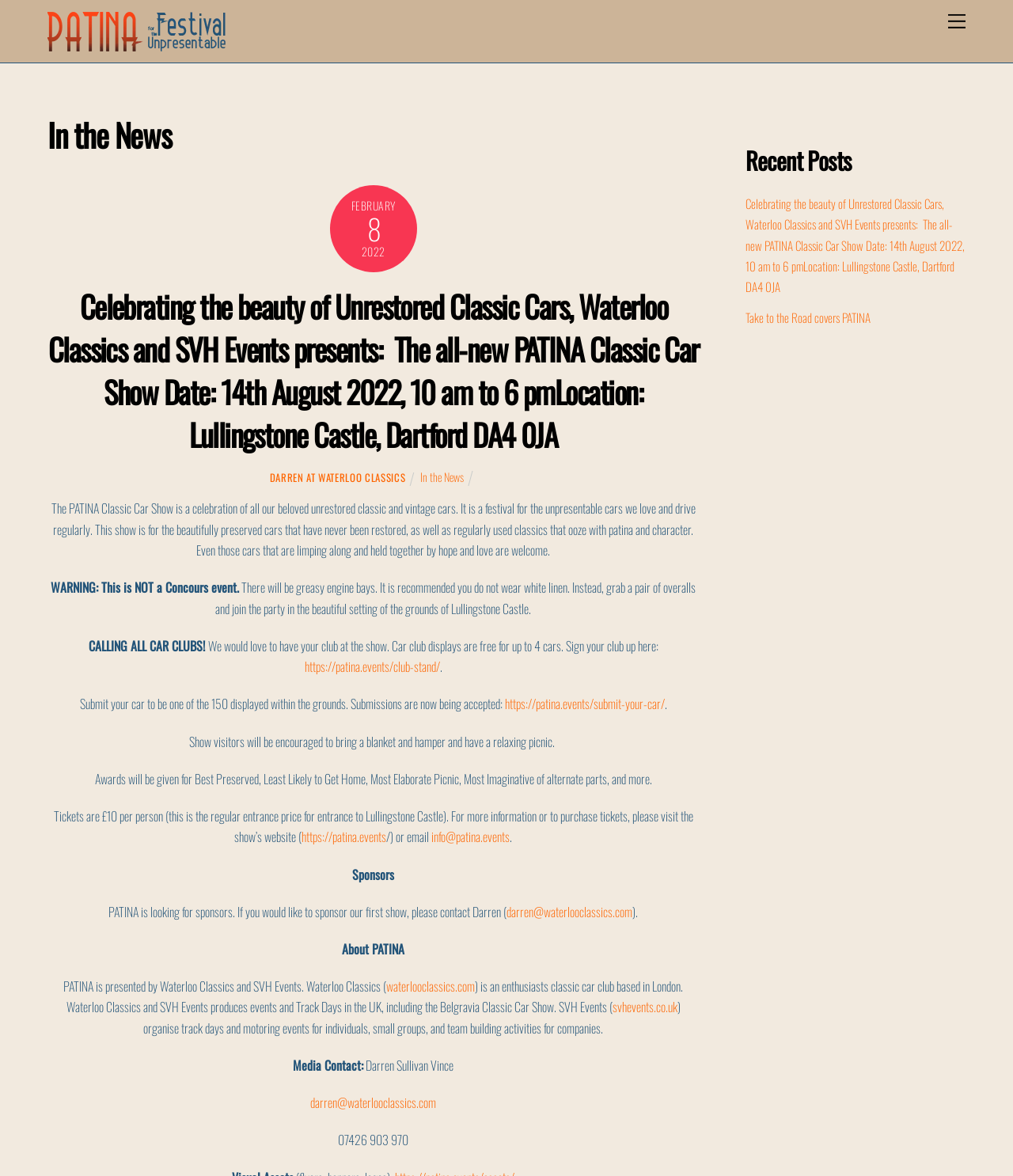Can you find the bounding box coordinates of the area I should click to execute the following instruction: "Learn more about the 'PATINA Classic Car Show'"?

[0.047, 0.243, 0.69, 0.387]